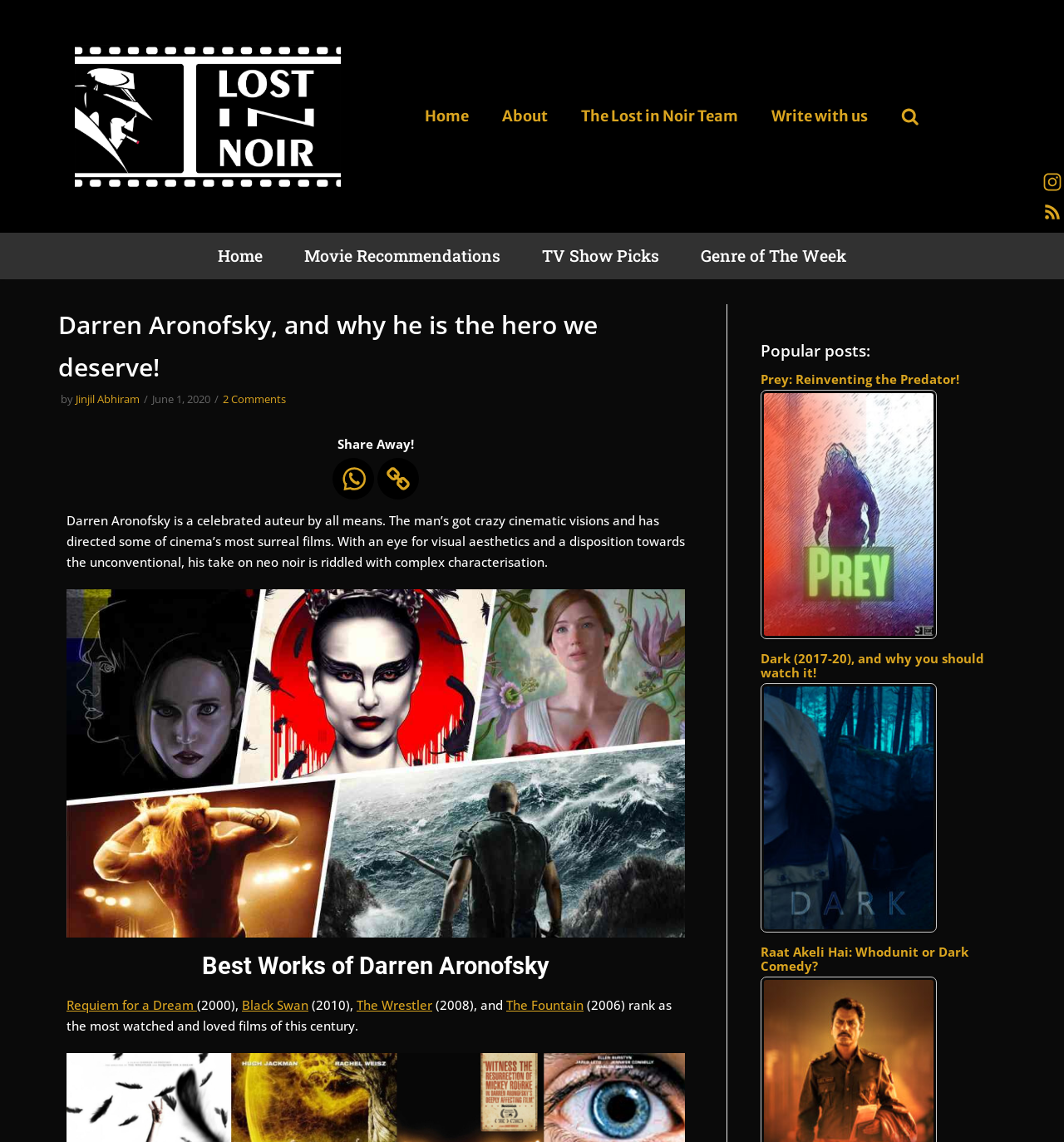Identify the coordinates of the bounding box for the element described below: "TV Show Picks". Return the coordinates as four float numbers between 0 and 1: [left, top, right, bottom].

[0.23, 0.354, 0.73, 0.384]